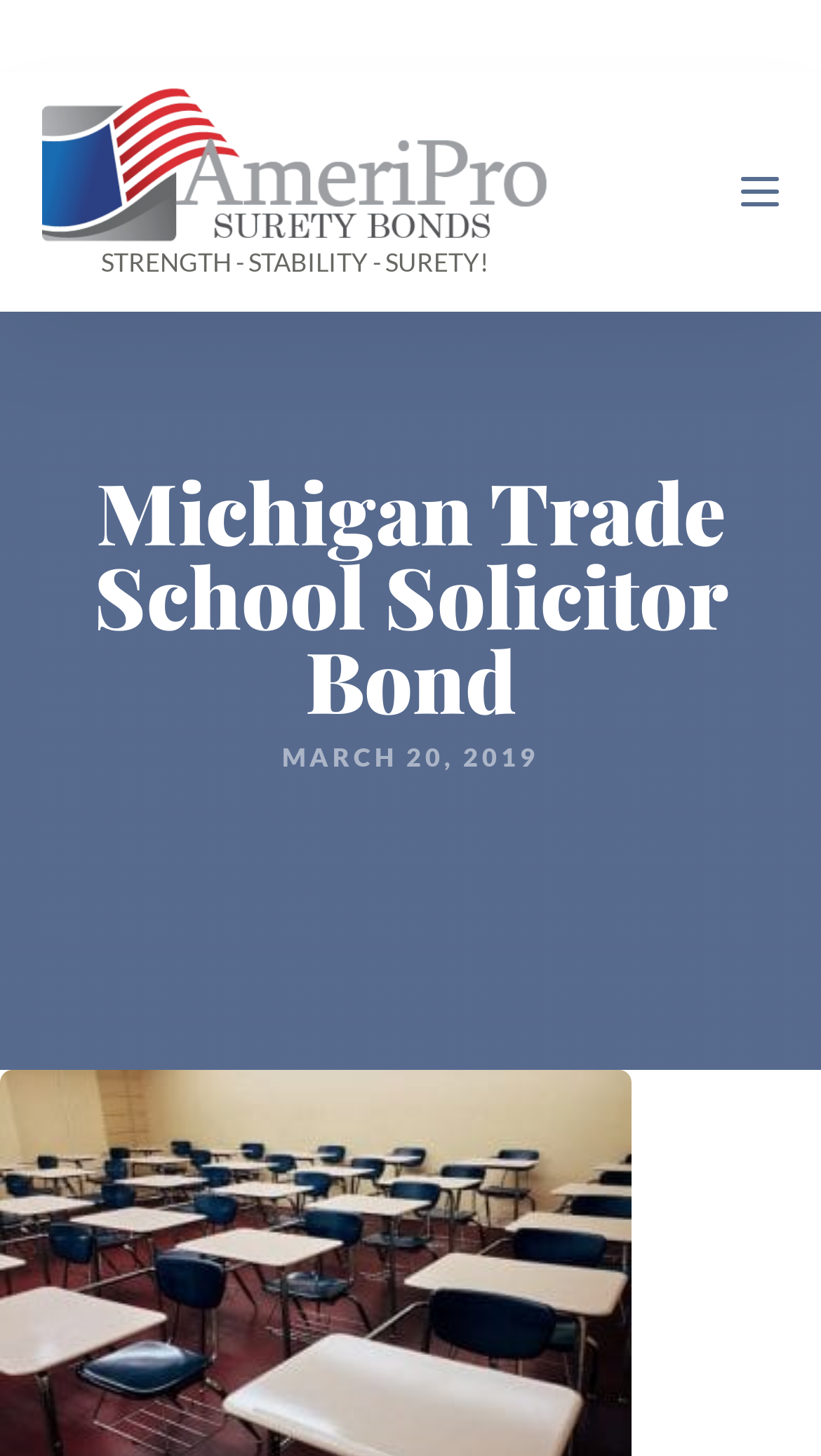Find the bounding box coordinates for the HTML element specified by: "CivicPlus®".

None